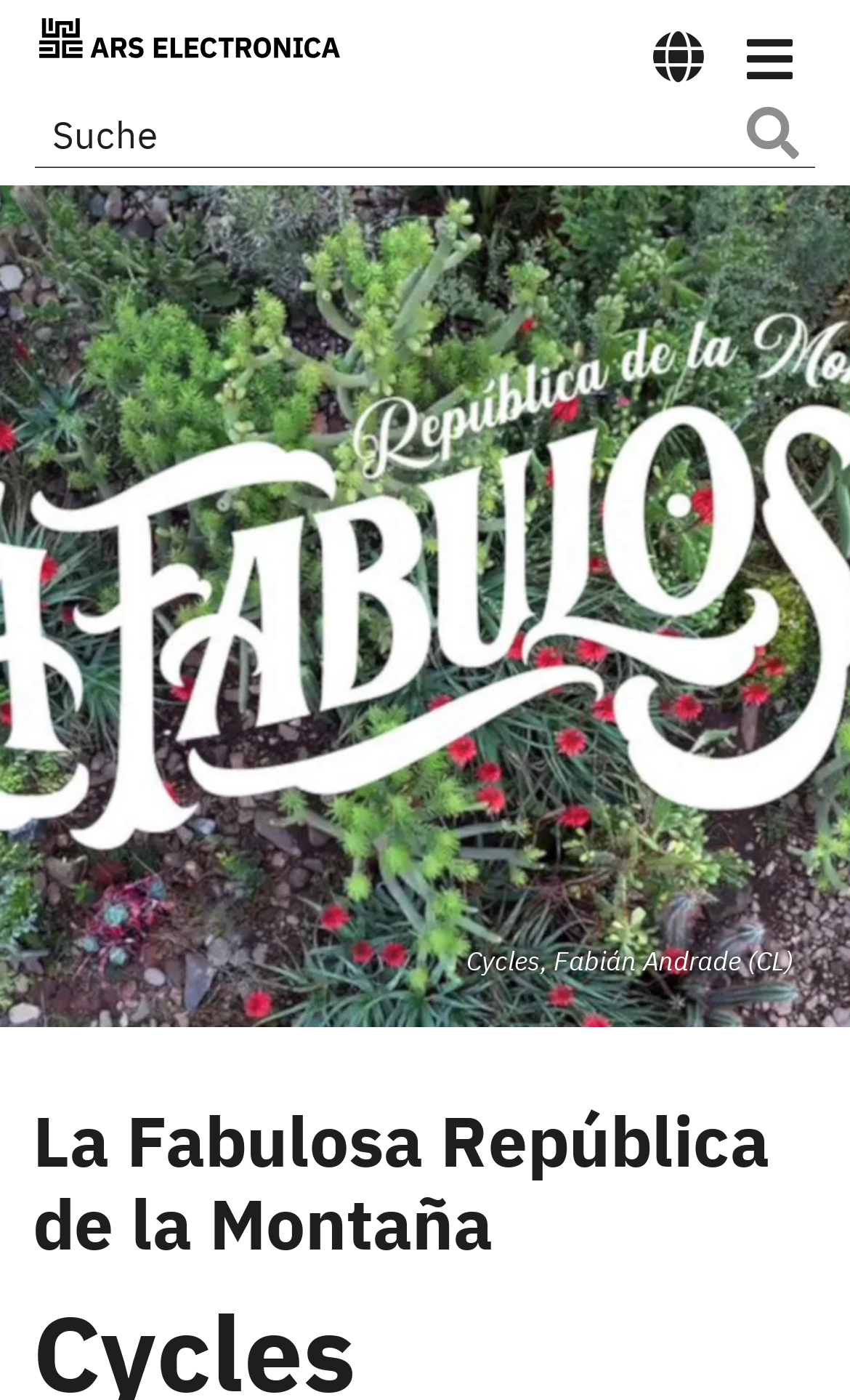Locate the UI element described by Suche A New Digital Deal and provide its bounding box coordinates. Use the format (top-left x, top-left y, bottom-right x, bottom-right y) with all values as floating point numbers between 0 and 1.

[0.873, 0.069, 0.946, 0.119]